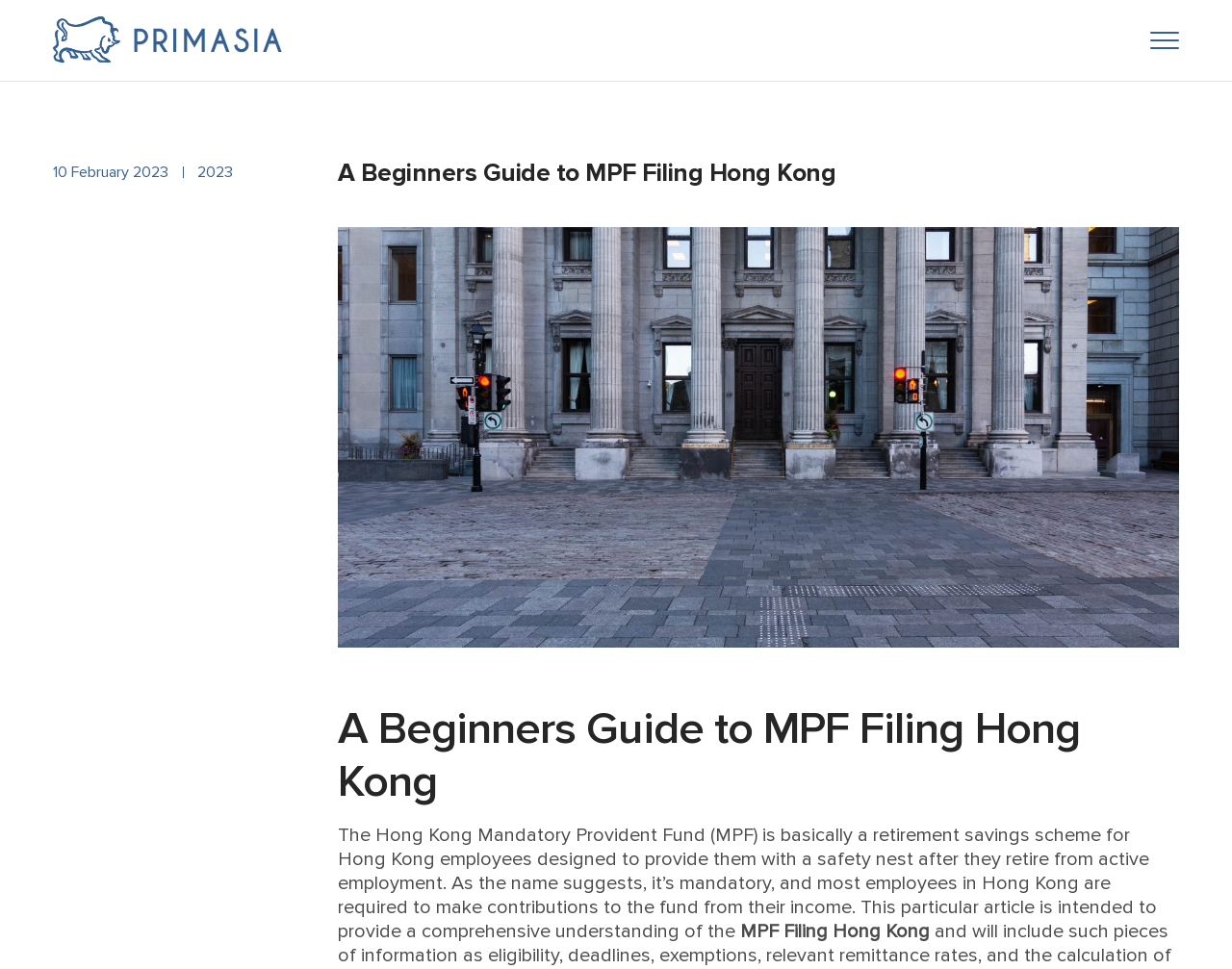What is the target audience of the article?
Refer to the image and provide a detailed answer to the question.

The article appears to be targeted at Hong Kong employees, as it provides a comprehensive understanding of the MPF scheme and its implications for them.